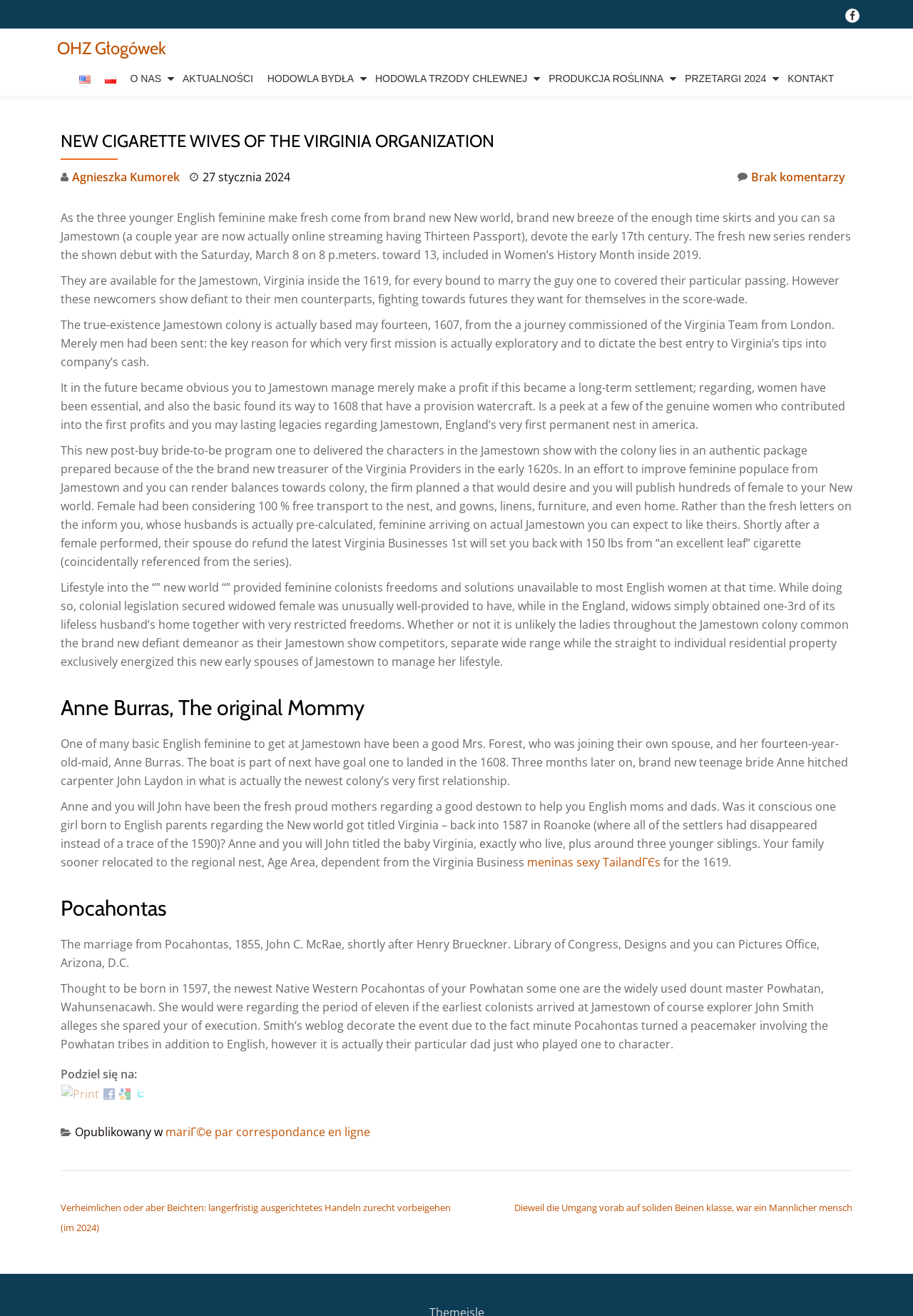Identify the bounding box coordinates of the element to click to follow this instruction: 'Select English language'. Ensure the coordinates are four float values between 0 and 1, provided as [left, top, right, bottom].

[0.08, 0.052, 0.105, 0.067]